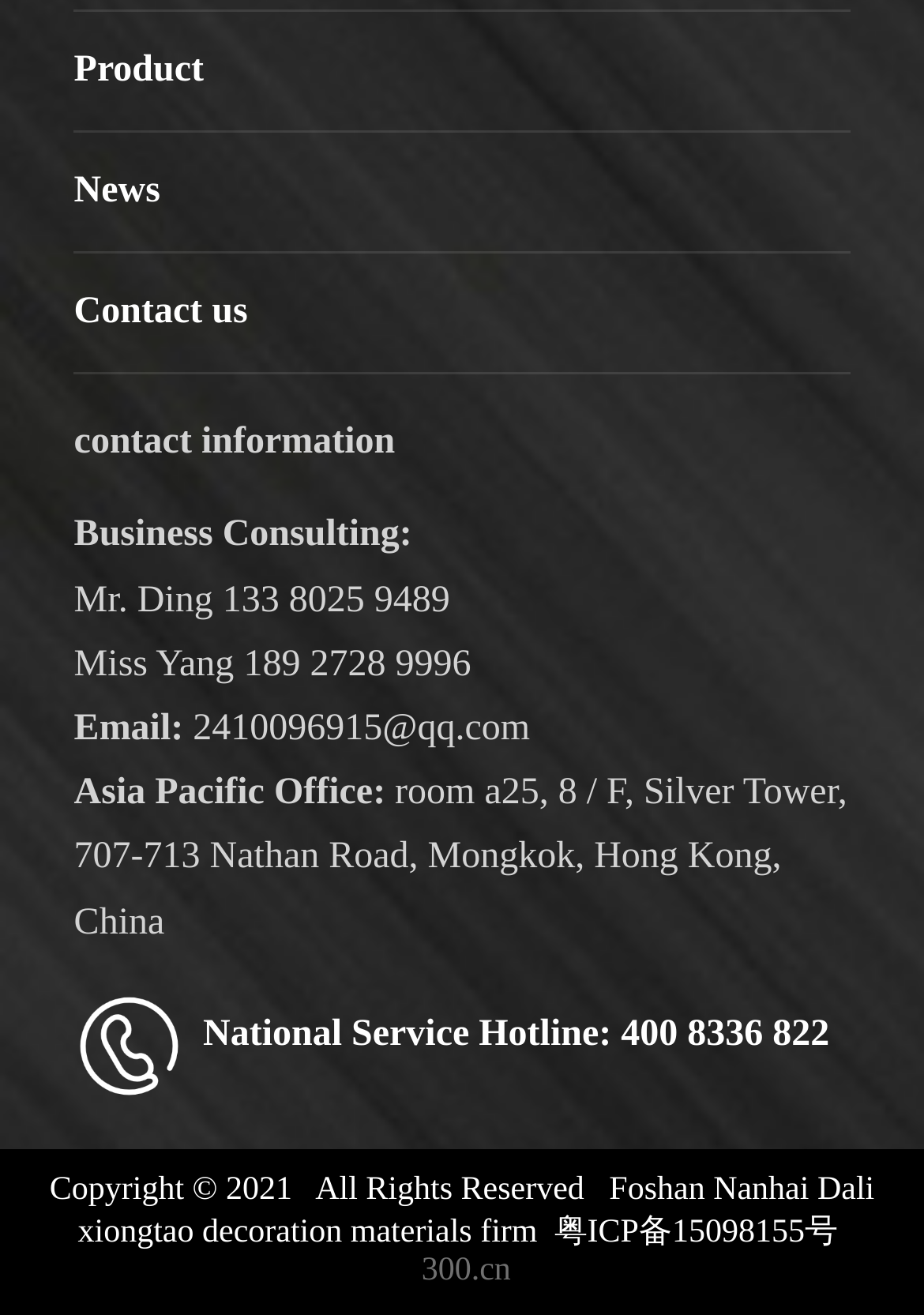Specify the bounding box coordinates for the region that must be clicked to perform the given instruction: "Visit the Asia Pacific Office".

[0.08, 0.588, 0.917, 0.716]